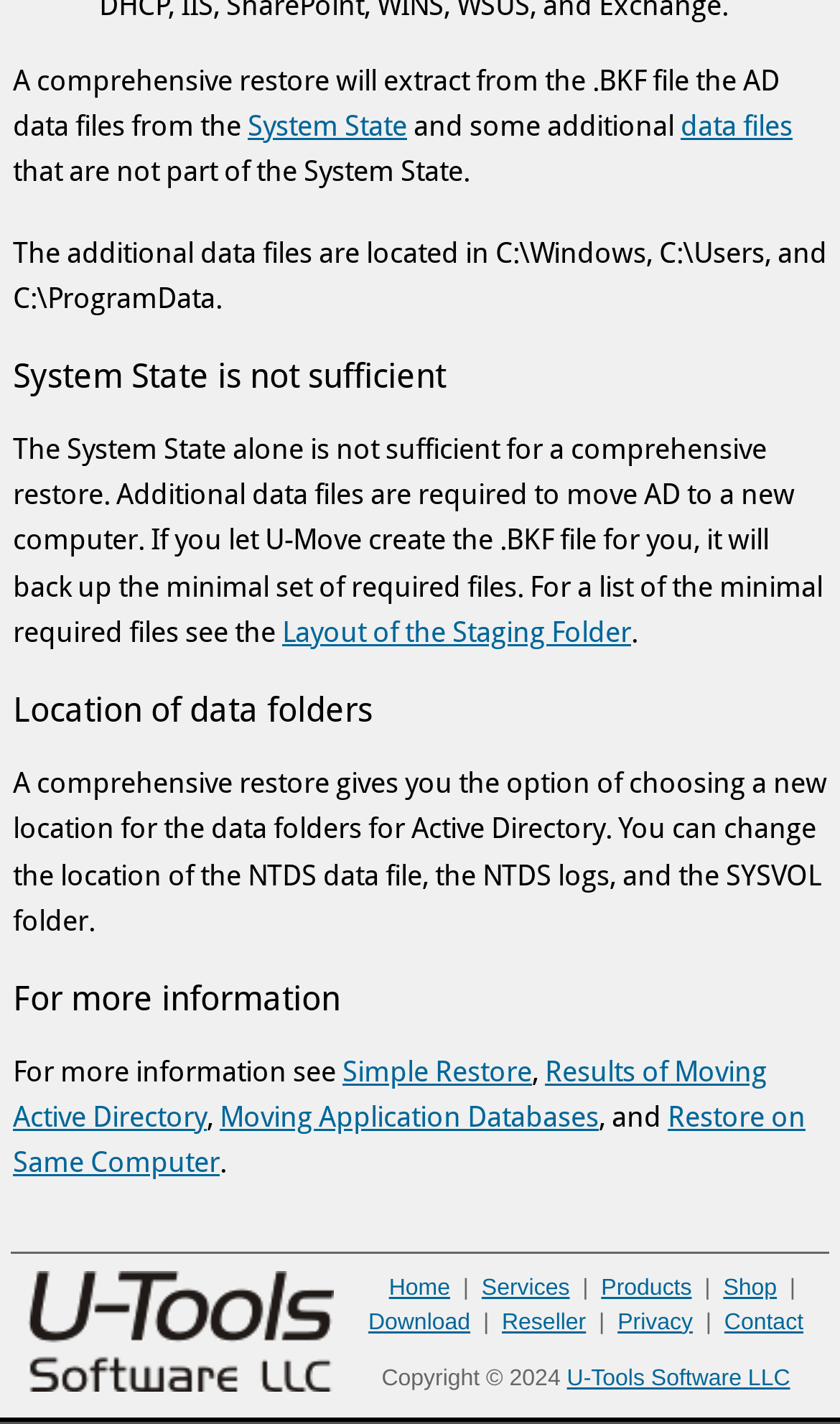Examine the image carefully and respond to the question with a detailed answer: 
What is the minimum set of required files for a restore?

The webpage mentions that if you let U-Move create the .BKF file for you, it will back up the minimal set of required files. For a list of the minimal required files, you can see the 'Layout of the Staging Folder'.